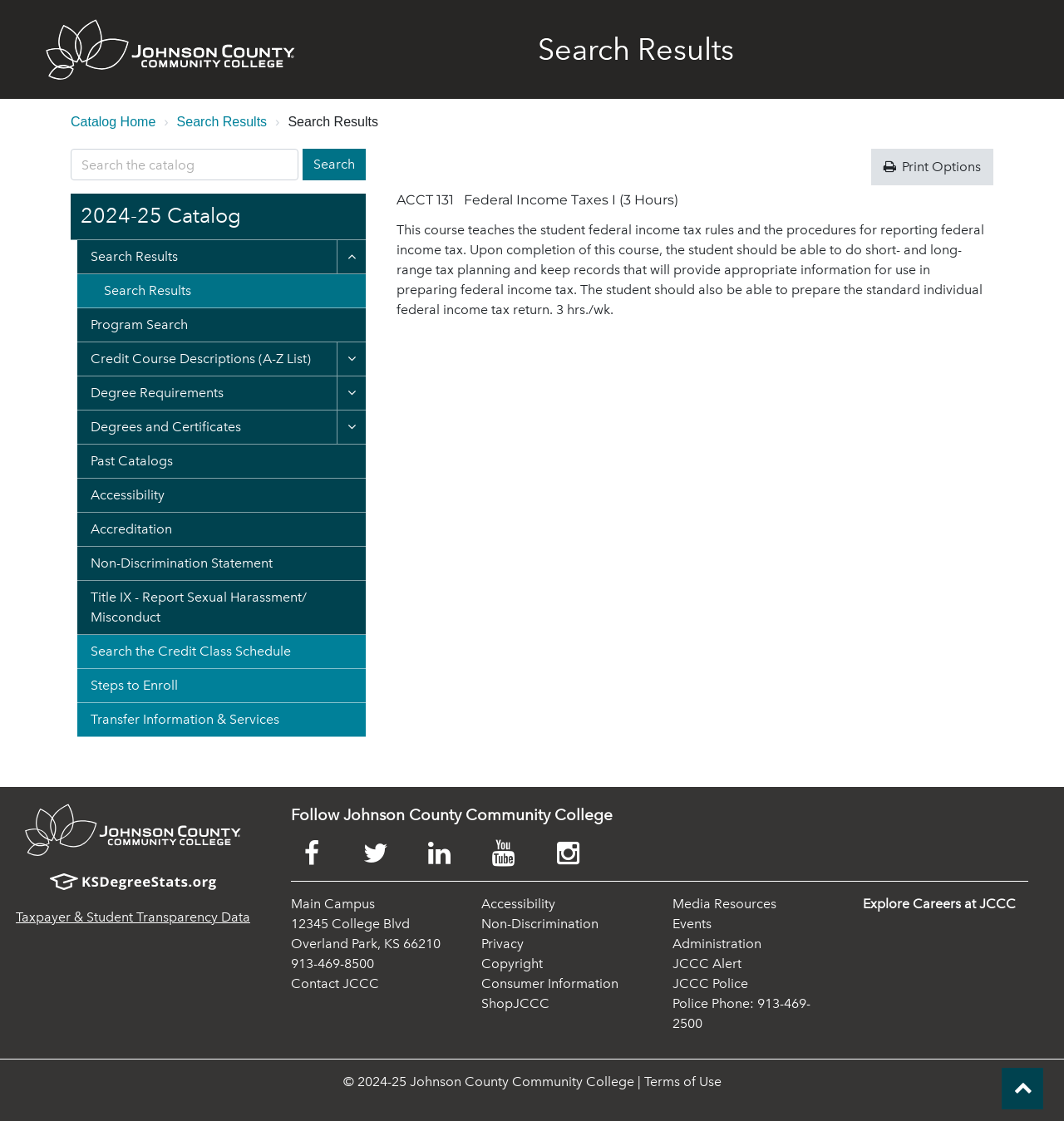What is the name of the college?
Refer to the image and give a detailed answer to the query.

I found the answer by looking at the top-left corner of the webpage, where the college logo and name are displayed.